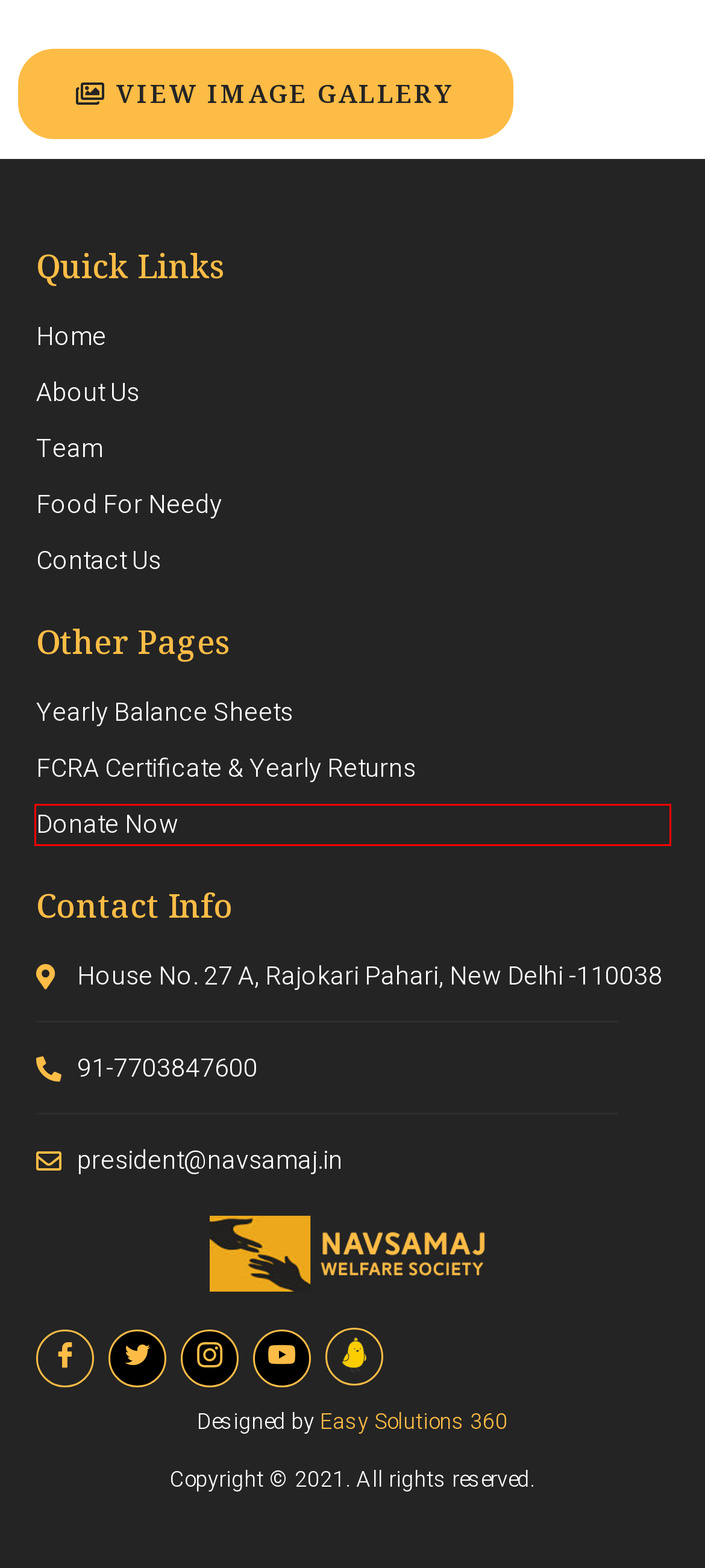You have a screenshot of a webpage where a red bounding box highlights a specific UI element. Identify the description that best matches the resulting webpage after the highlighted element is clicked. The choices are:
A. Home - Easy Solutions 360
B. Navsamaj – Navsamaj Welfare Society
C. Donate Now – Navsamaj
D. FCRA Certificate & Yearly Returns – Navsamaj
E. Contact Us – Navsamaj
F. Yearly Balance Sheets – Navsamaj
G. About Us – Navsamaj
H. Volunteer – Navsamaj

C